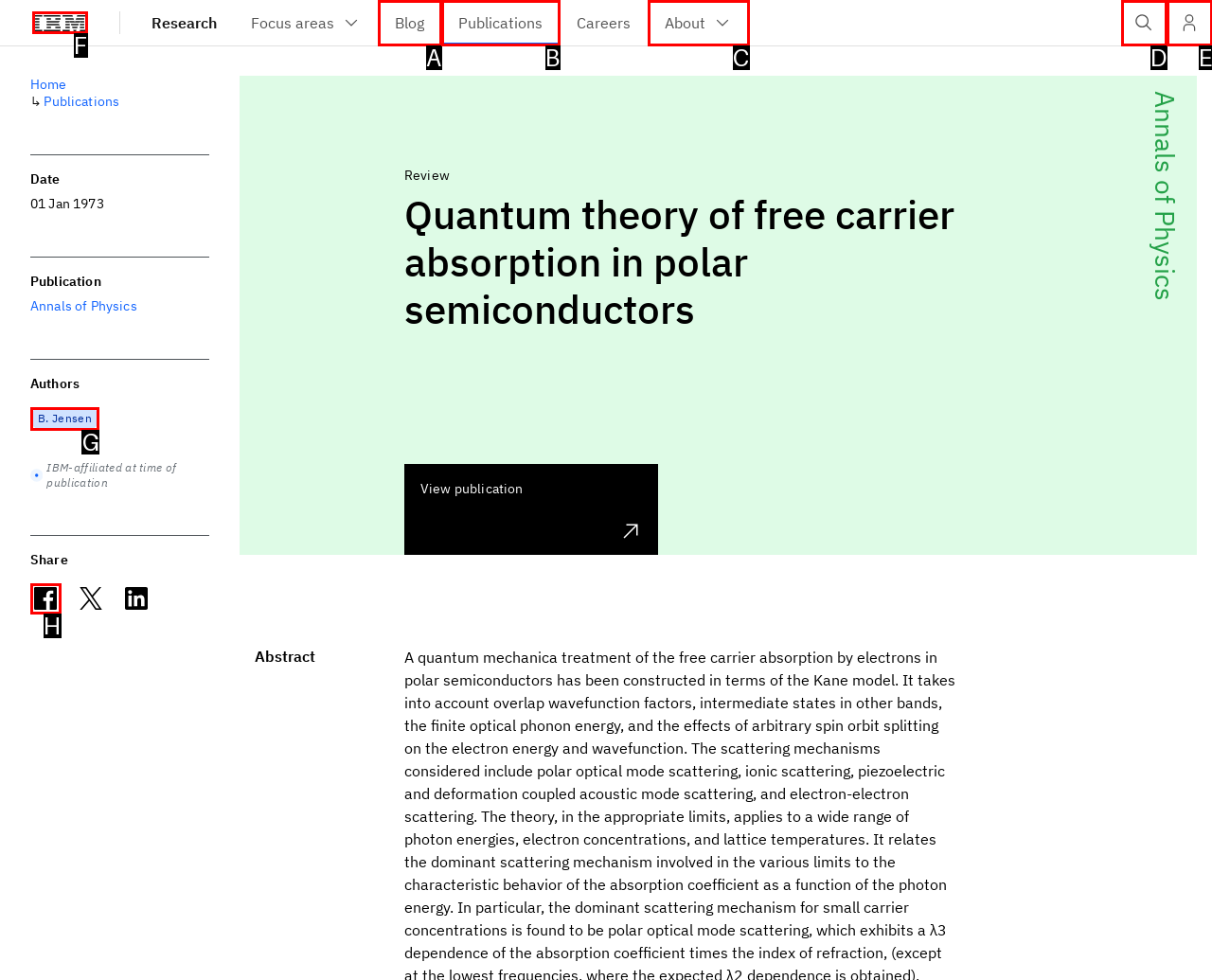Tell me which letter corresponds to the UI element that will allow you to Click the IBM logo. Answer with the letter directly.

F